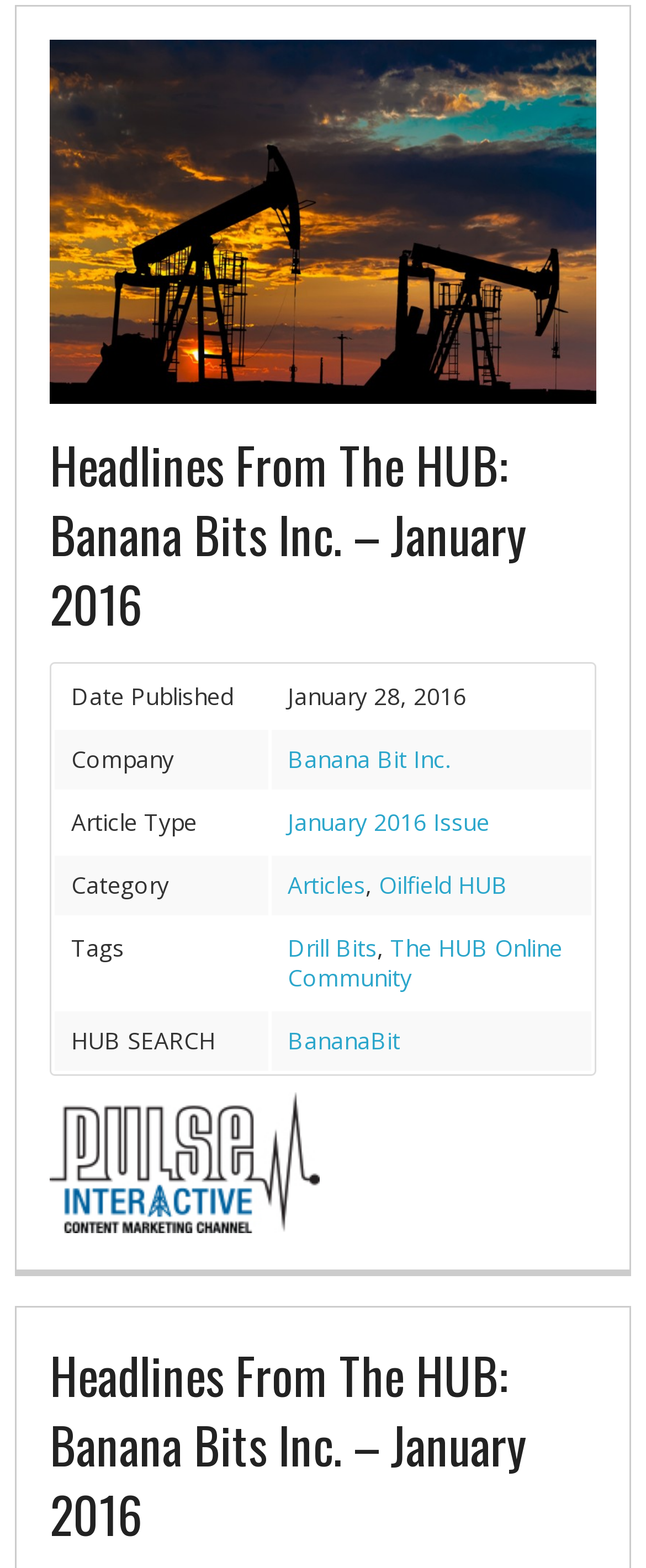Please locate the UI element described by "BananaBit" and provide its bounding box coordinates.

[0.446, 0.652, 0.62, 0.672]